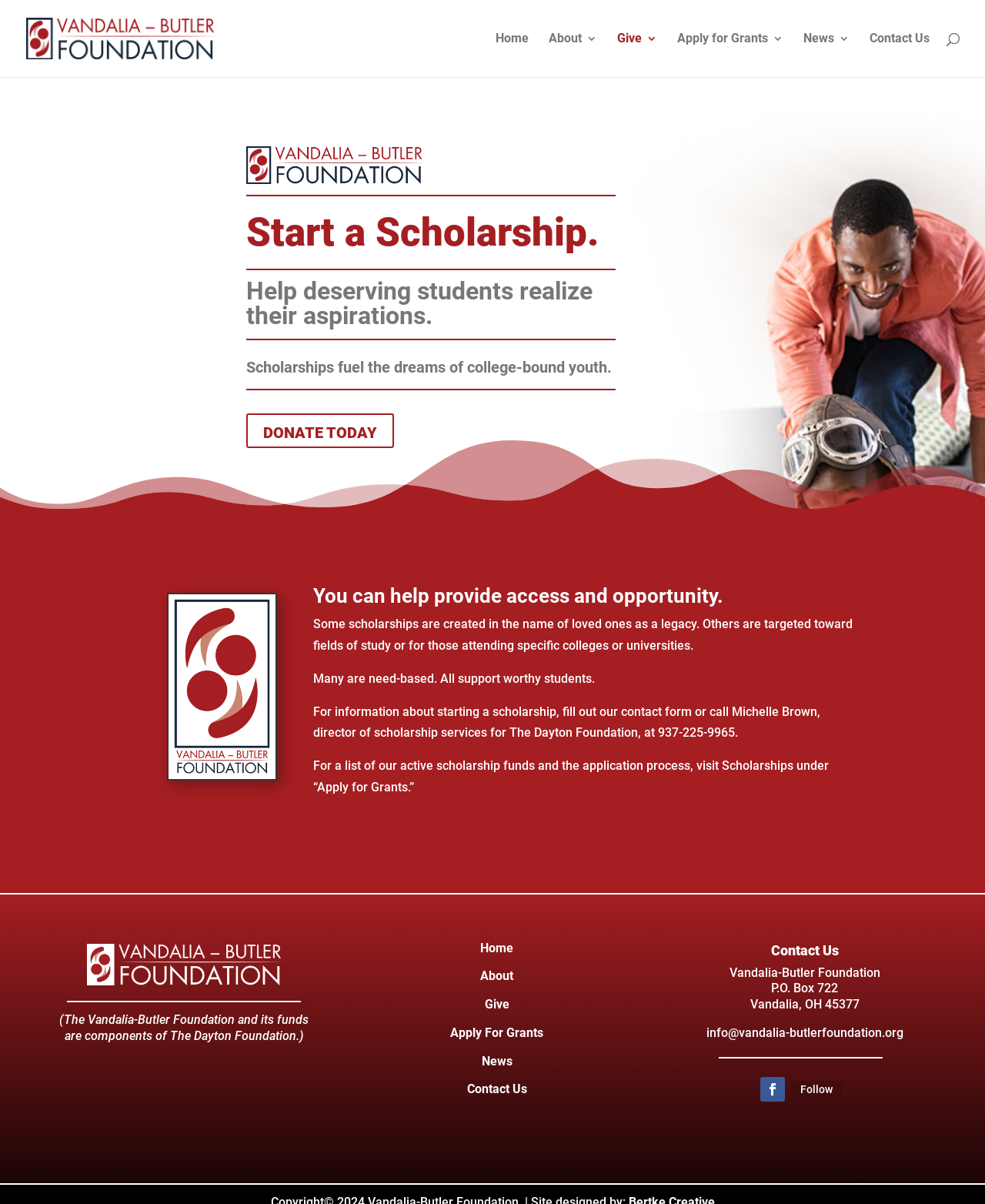Please reply to the following question with a single word or a short phrase:
What is the purpose of the scholarships?

To help deserving students